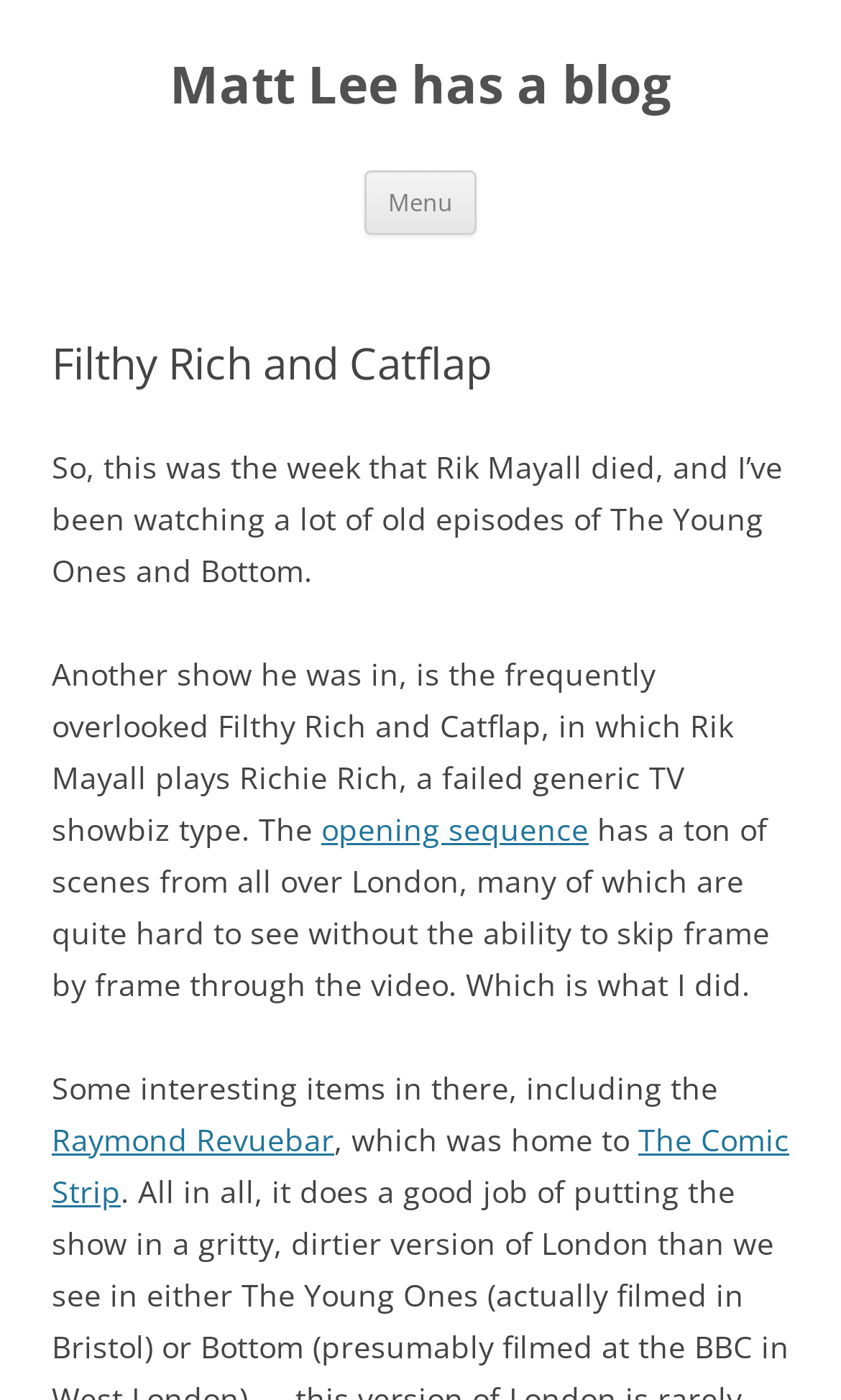Find the bounding box coordinates for the HTML element described as: "Accept". The coordinates should consist of four float values between 0 and 1, i.e., [left, top, right, bottom].

None